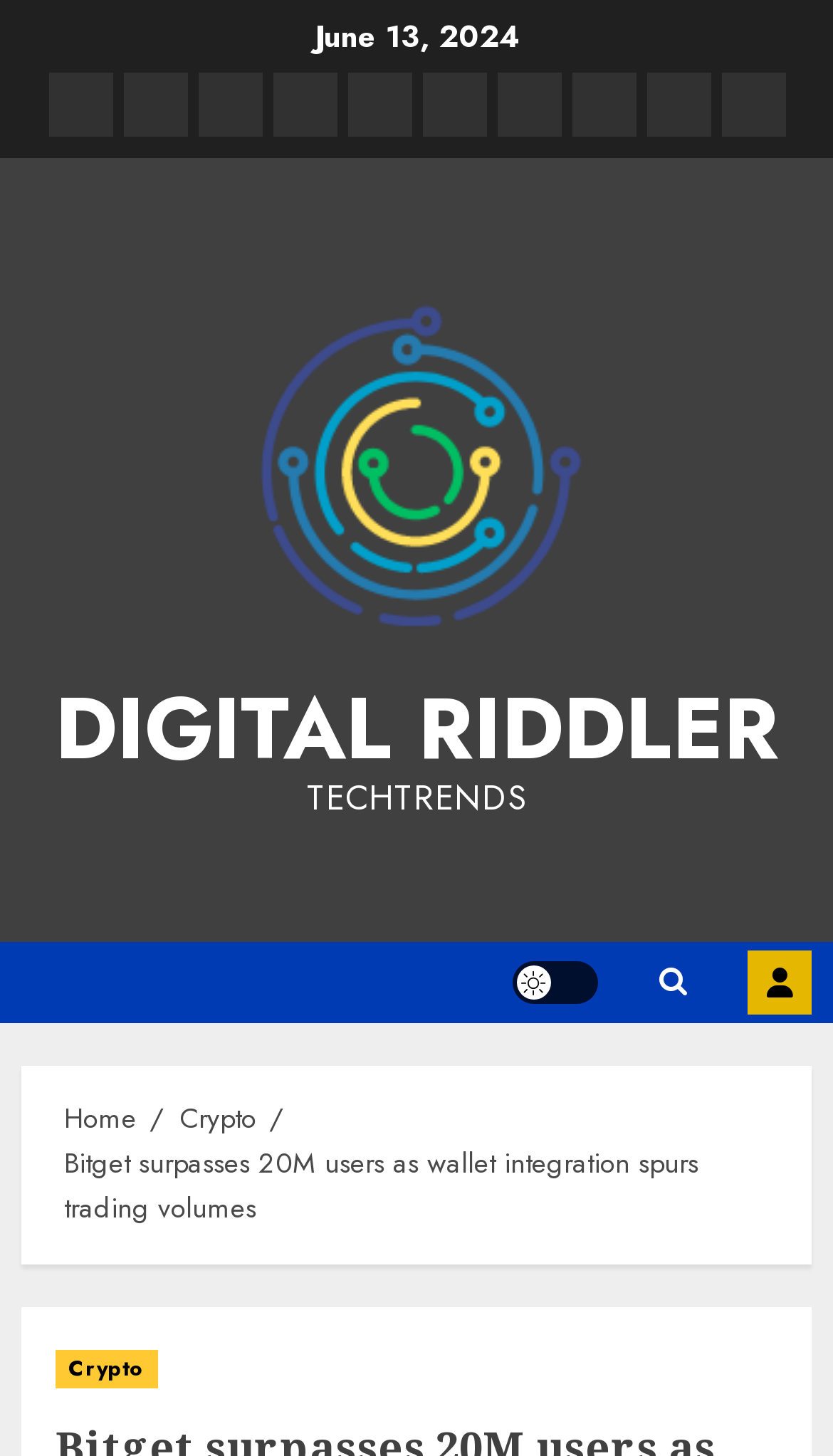Based on the provided description, "Light/Dark Button", find the bounding box of the corresponding UI element in the screenshot.

[0.615, 0.66, 0.718, 0.69]